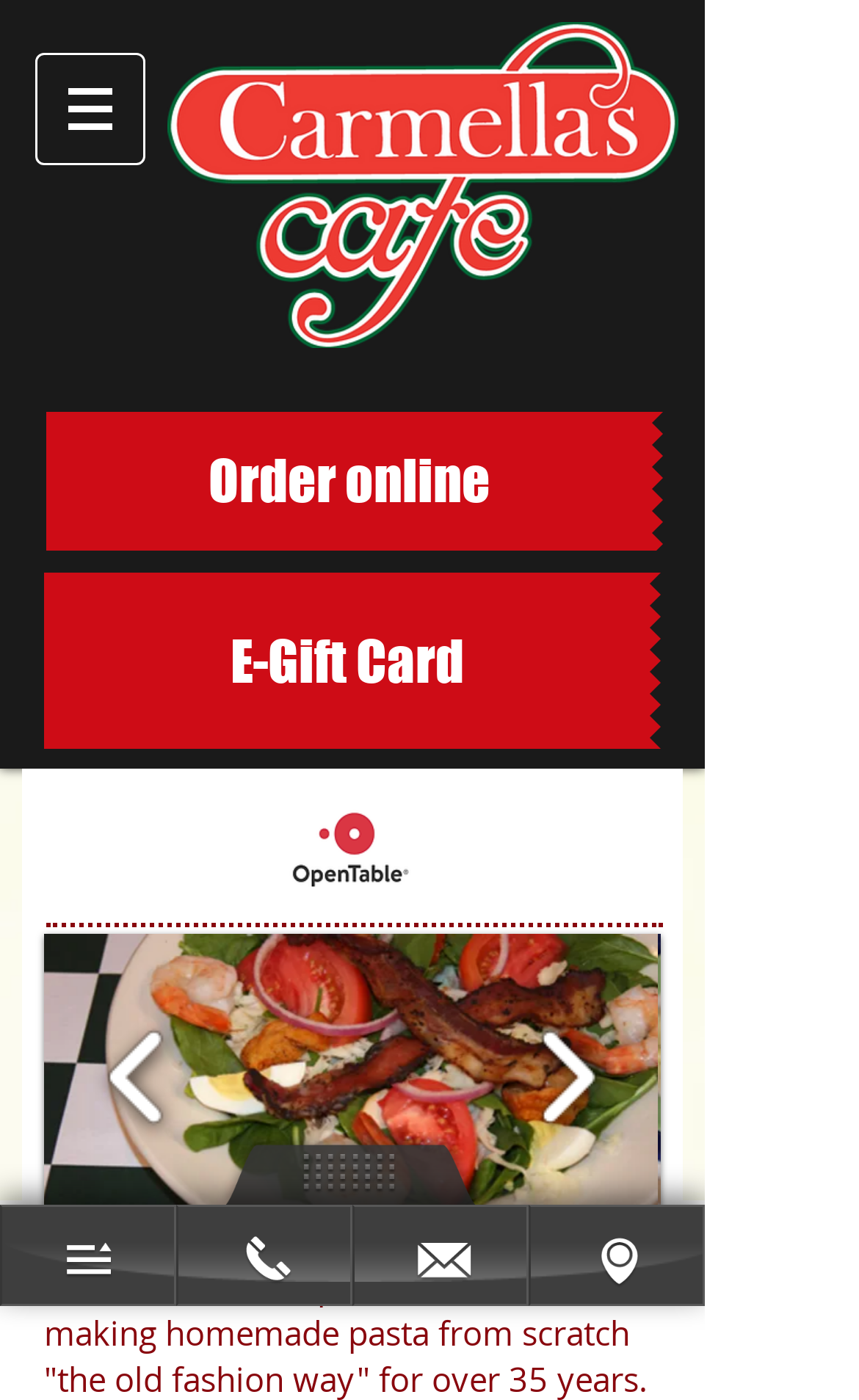Give a concise answer using only one word or phrase for this question:
How many images are in the slideshow?

1